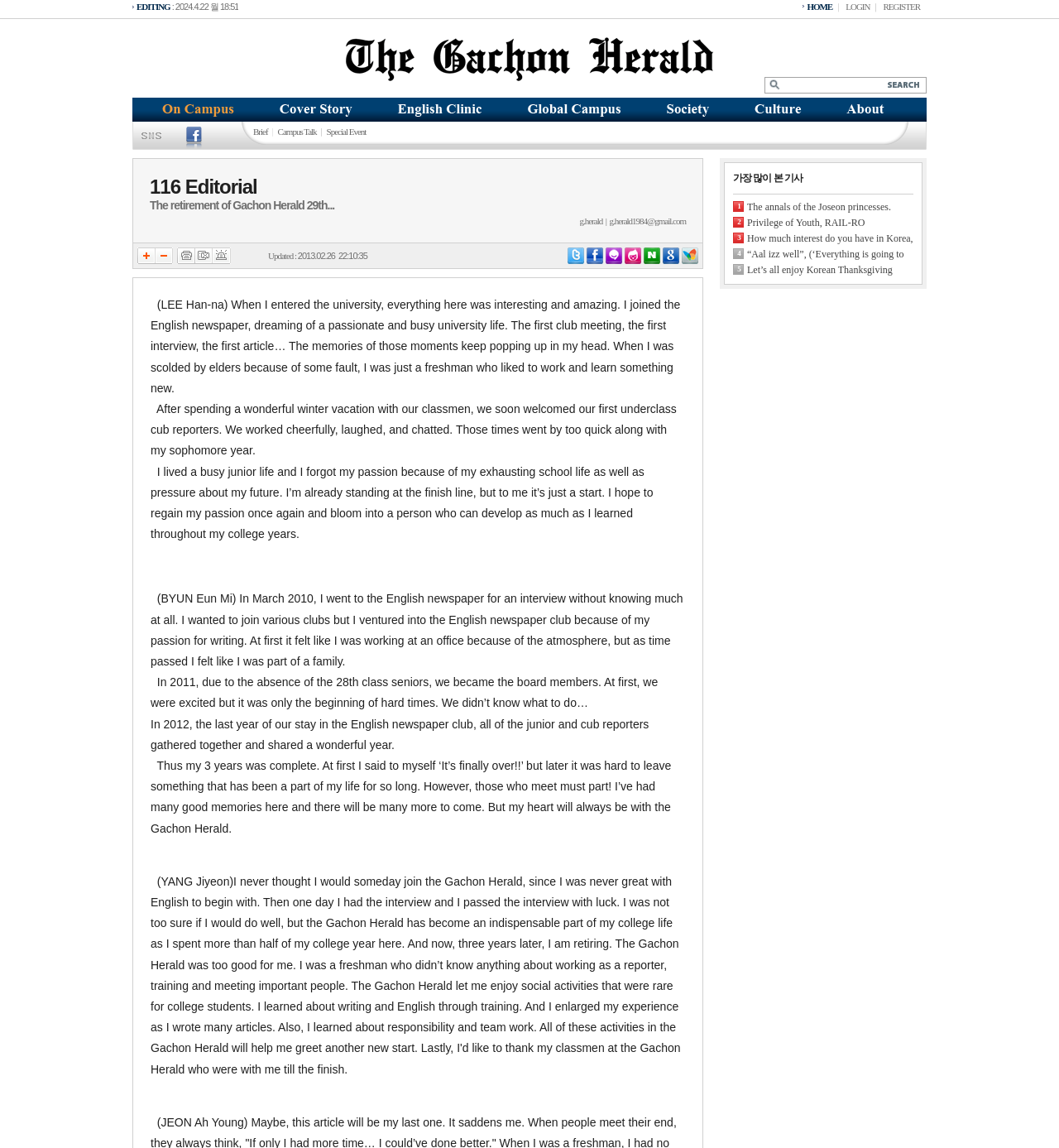Given the description of the UI element: "5Let’s all enjoy Korean Thanksgiving", predict the bounding box coordinates in the form of [left, top, right, bottom], with each value being a float between 0 and 1.

[0.692, 0.23, 0.862, 0.241]